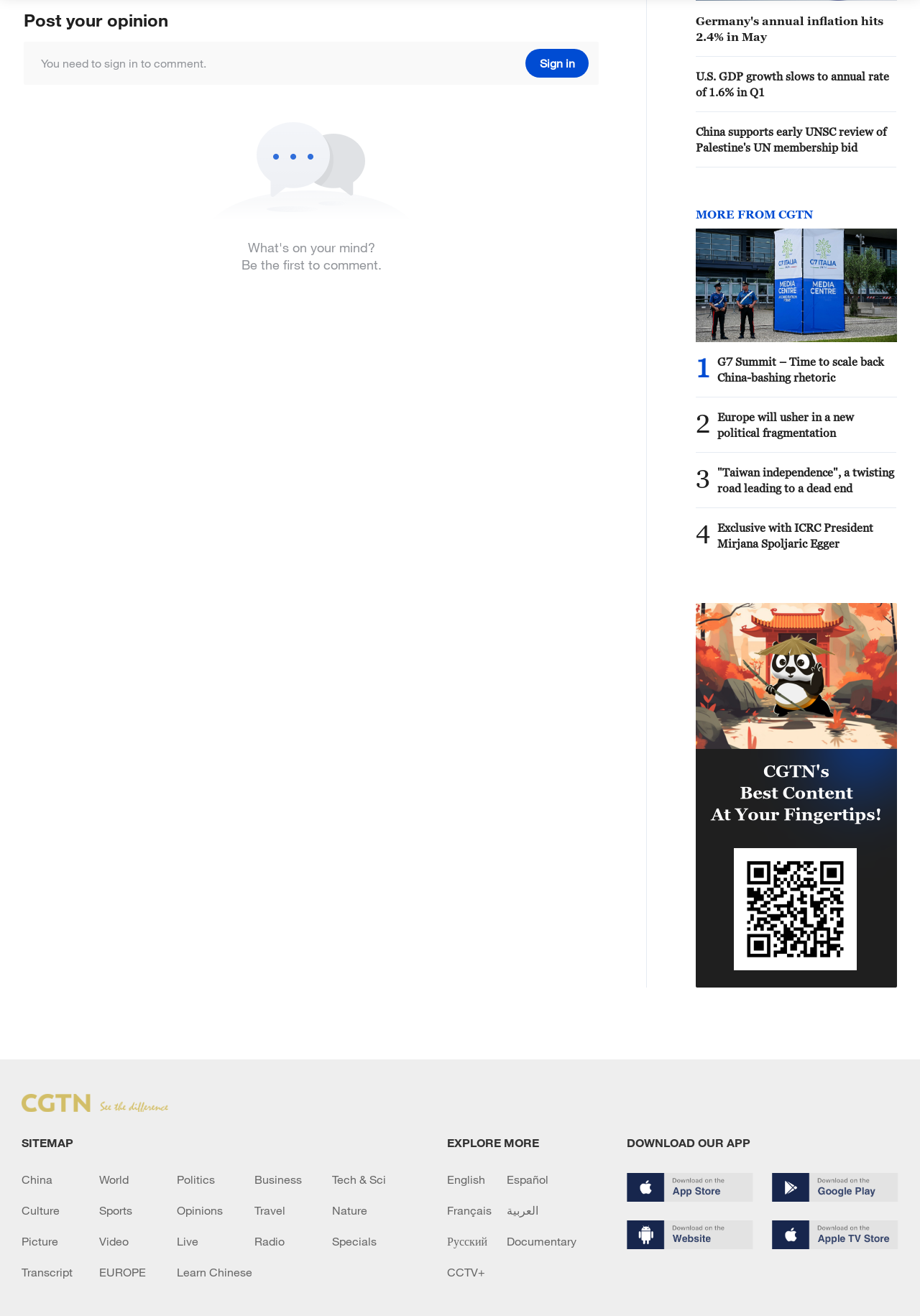What is the category of the news article 'Europe will usher in a new political fragmentation'?
Examine the screenshot and reply with a single word or phrase.

Politics